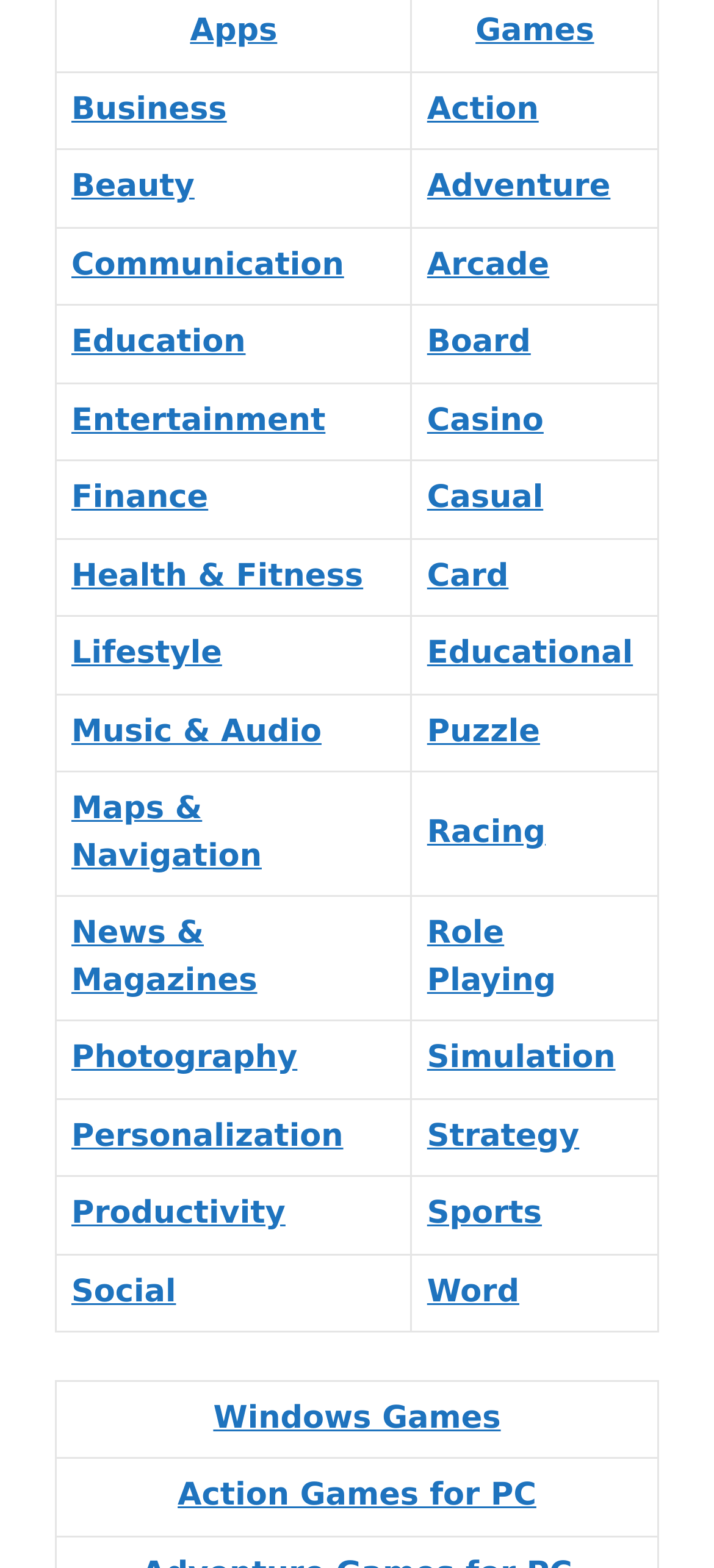Please determine the bounding box coordinates of the element to click on in order to accomplish the following task: "Select Action". Ensure the coordinates are four float numbers ranging from 0 to 1, i.e., [left, top, right, bottom].

[0.598, 0.058, 0.754, 0.081]